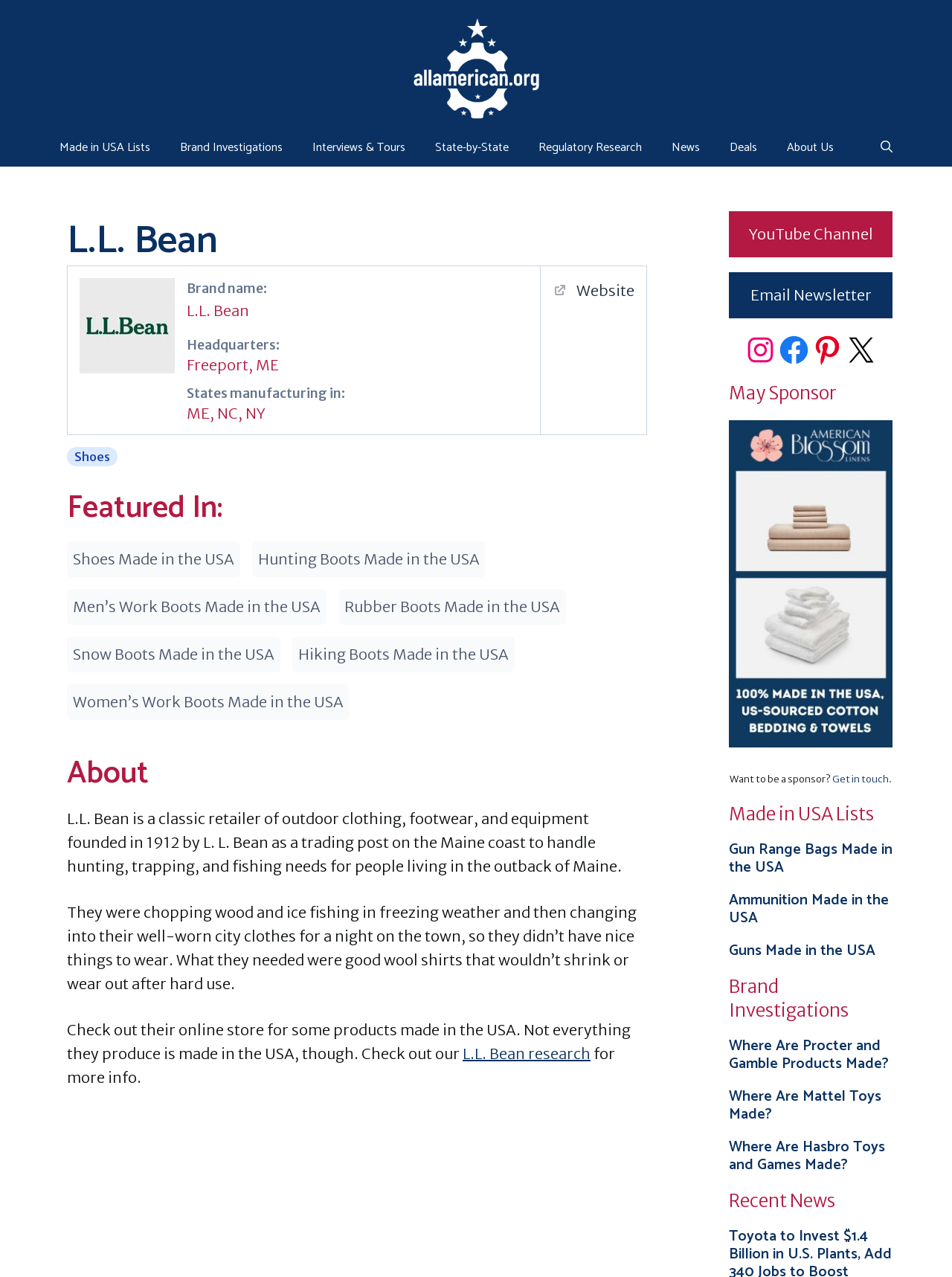What is the brand name of the company?
Please answer using one word or phrase, based on the screenshot.

L.L. Bean